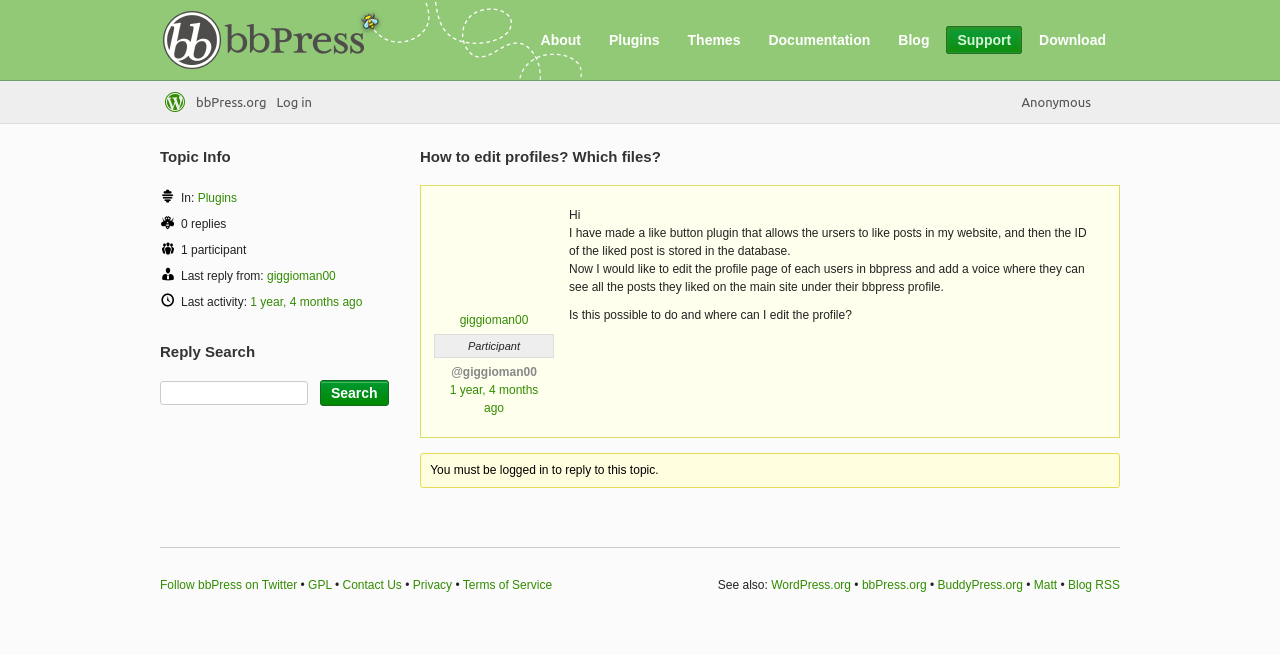Please locate the bounding box coordinates of the element that should be clicked to achieve the given instruction: "Click on the link to learn more about VADA/NOVA Summer June Dressage Show".

None